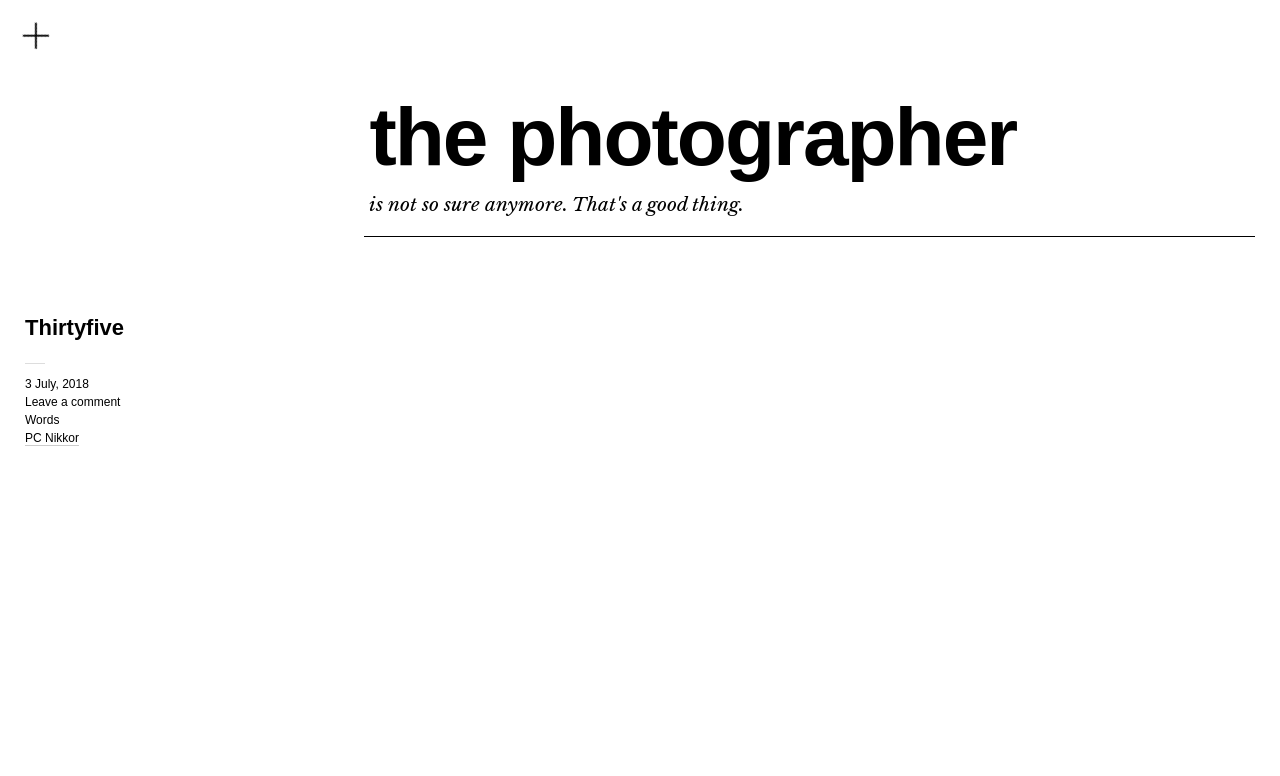What symbol is used as a list marker?
Provide a fully detailed and comprehensive answer to the question.

The list marker element has the symbol '■' and is a child of the header section. This symbol is used to mark the list items.